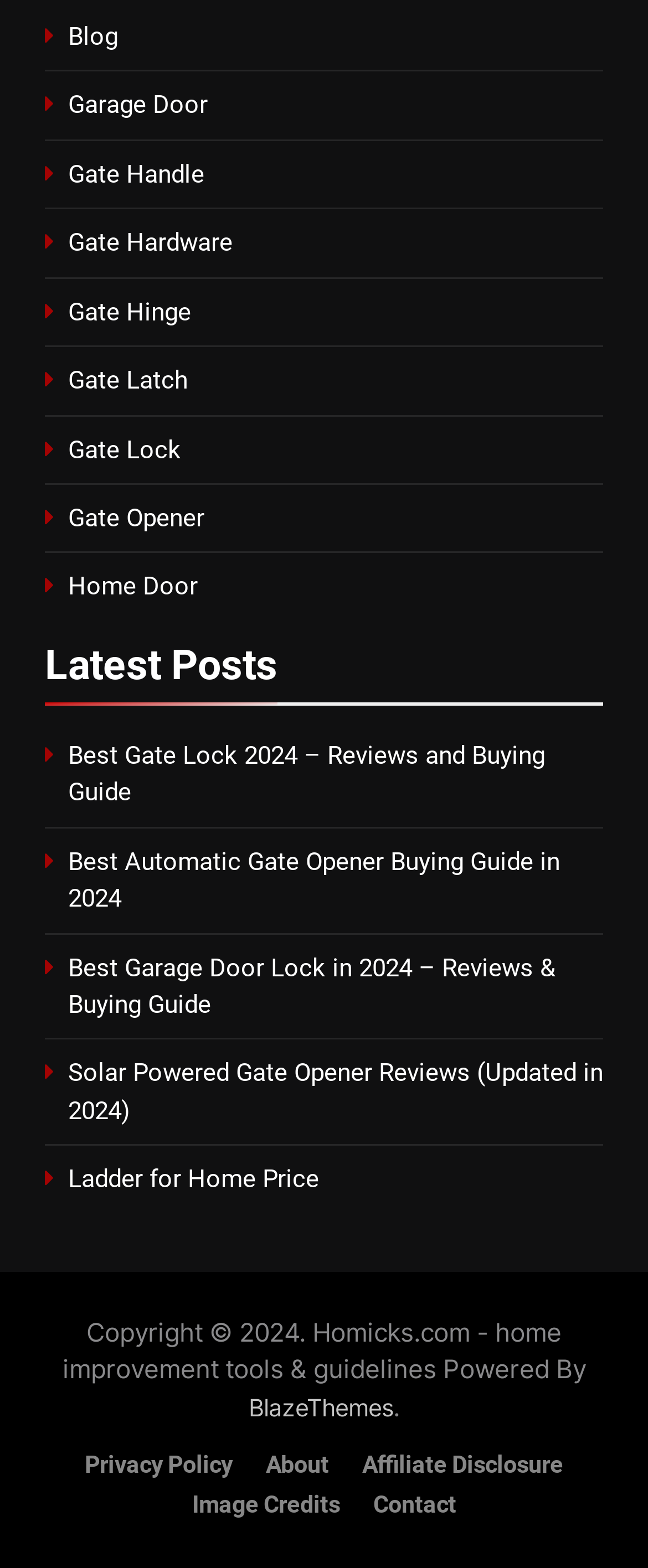Kindly determine the bounding box coordinates of the area that needs to be clicked to fulfill this instruction: "Click on the 'Blog' link".

[0.105, 0.014, 0.182, 0.033]